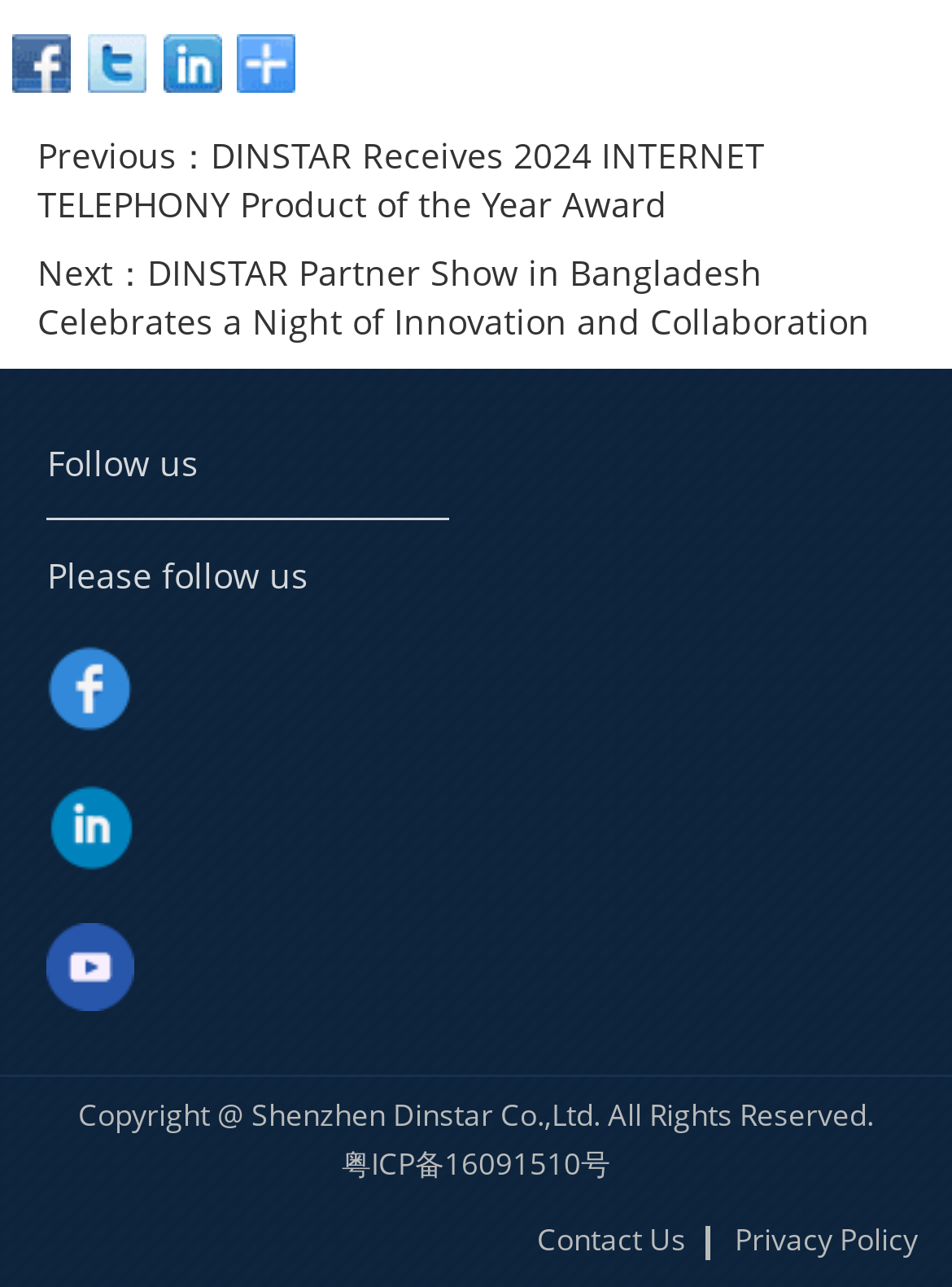Answer this question in one word or a short phrase: What is the copyright information of the webpage?

Copyright @ Shenzhen Dinstar Co.,Ltd.